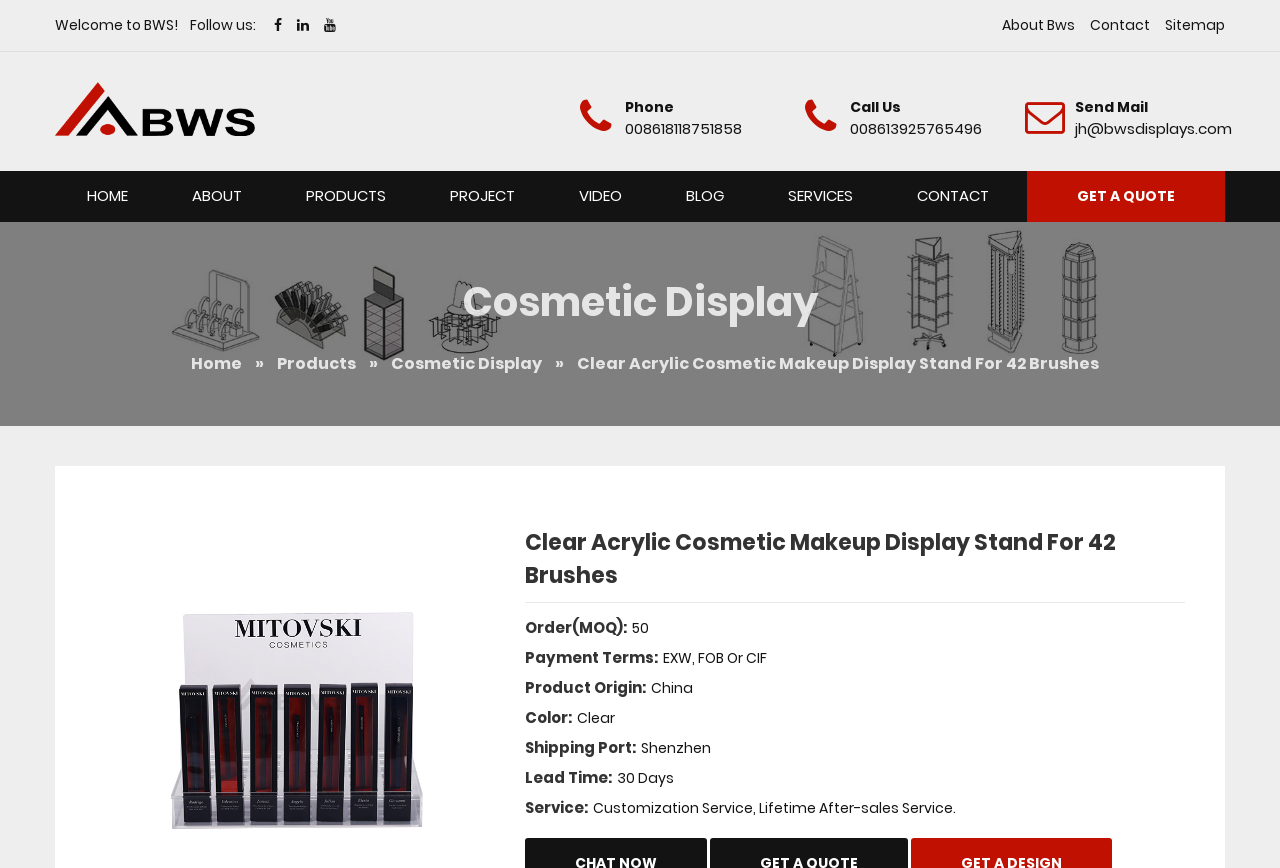Answer the following in one word or a short phrase: 
What is the minimum order quantity for this product?

50